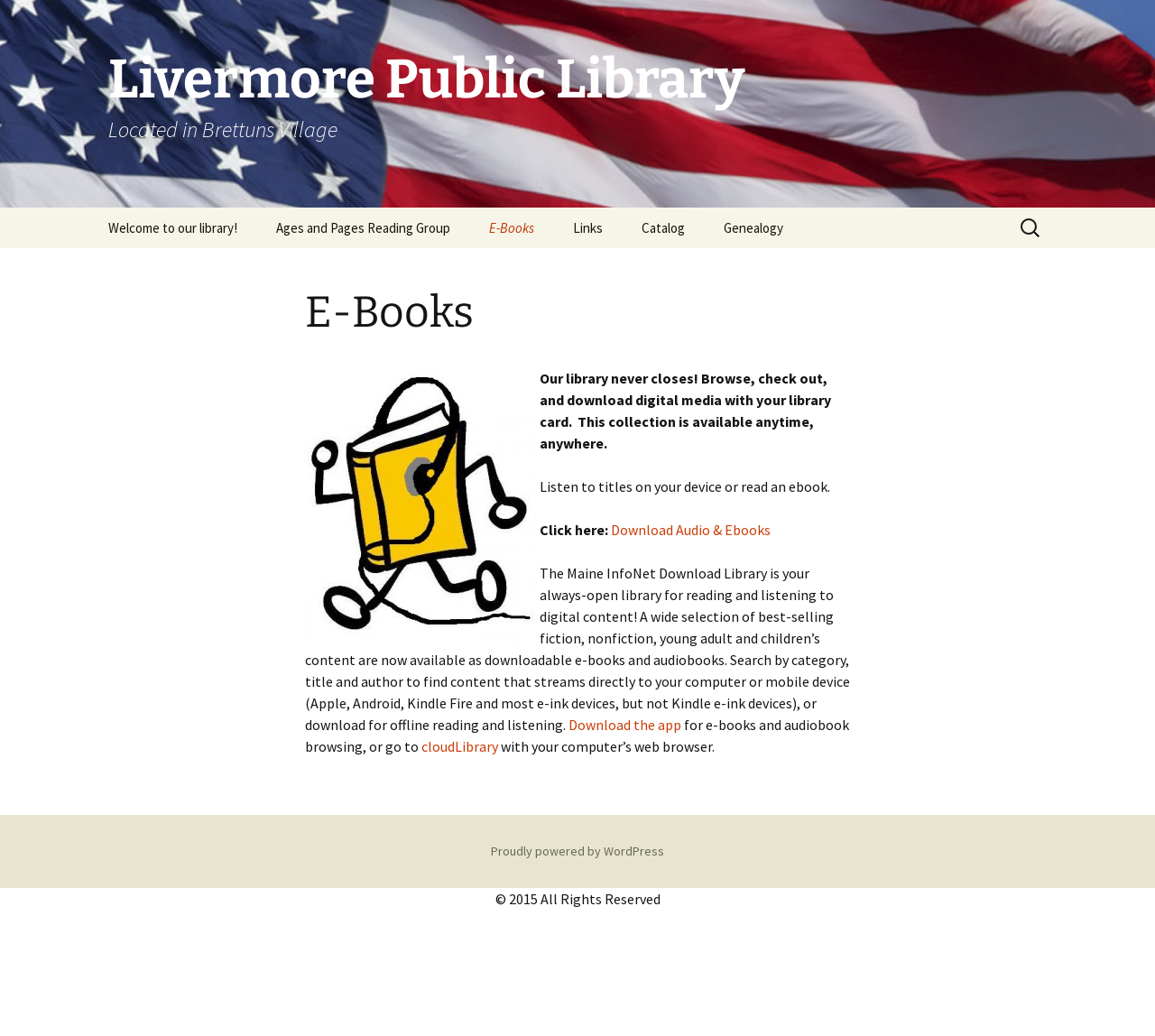Given the webpage screenshot, identify the bounding box of the UI element that matches this description: "Ages and Pages Reading Group".

[0.223, 0.2, 0.405, 0.24]